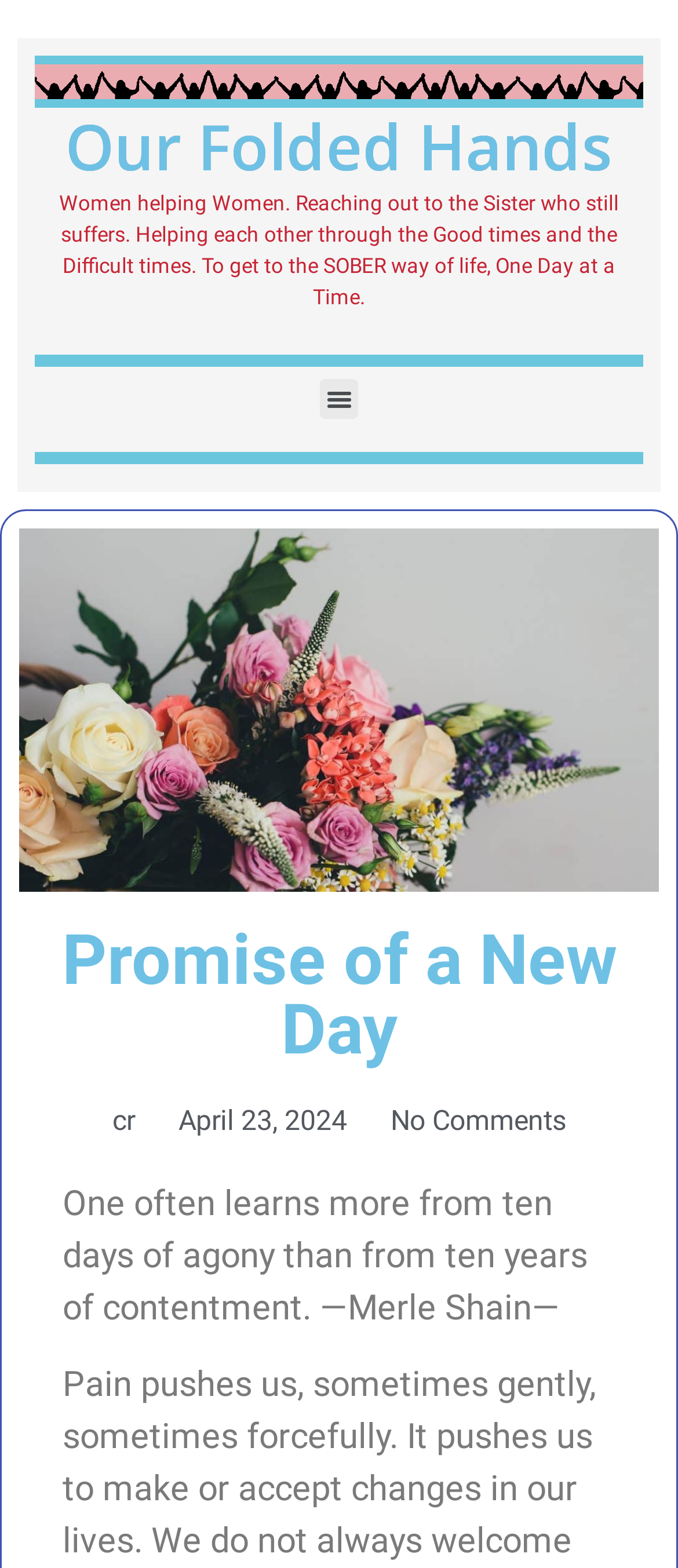Identify the bounding box coordinates for the UI element described by the following text: "Menu". Provide the coordinates as four float numbers between 0 and 1, in the format [left, top, right, bottom].

[0.471, 0.242, 0.529, 0.267]